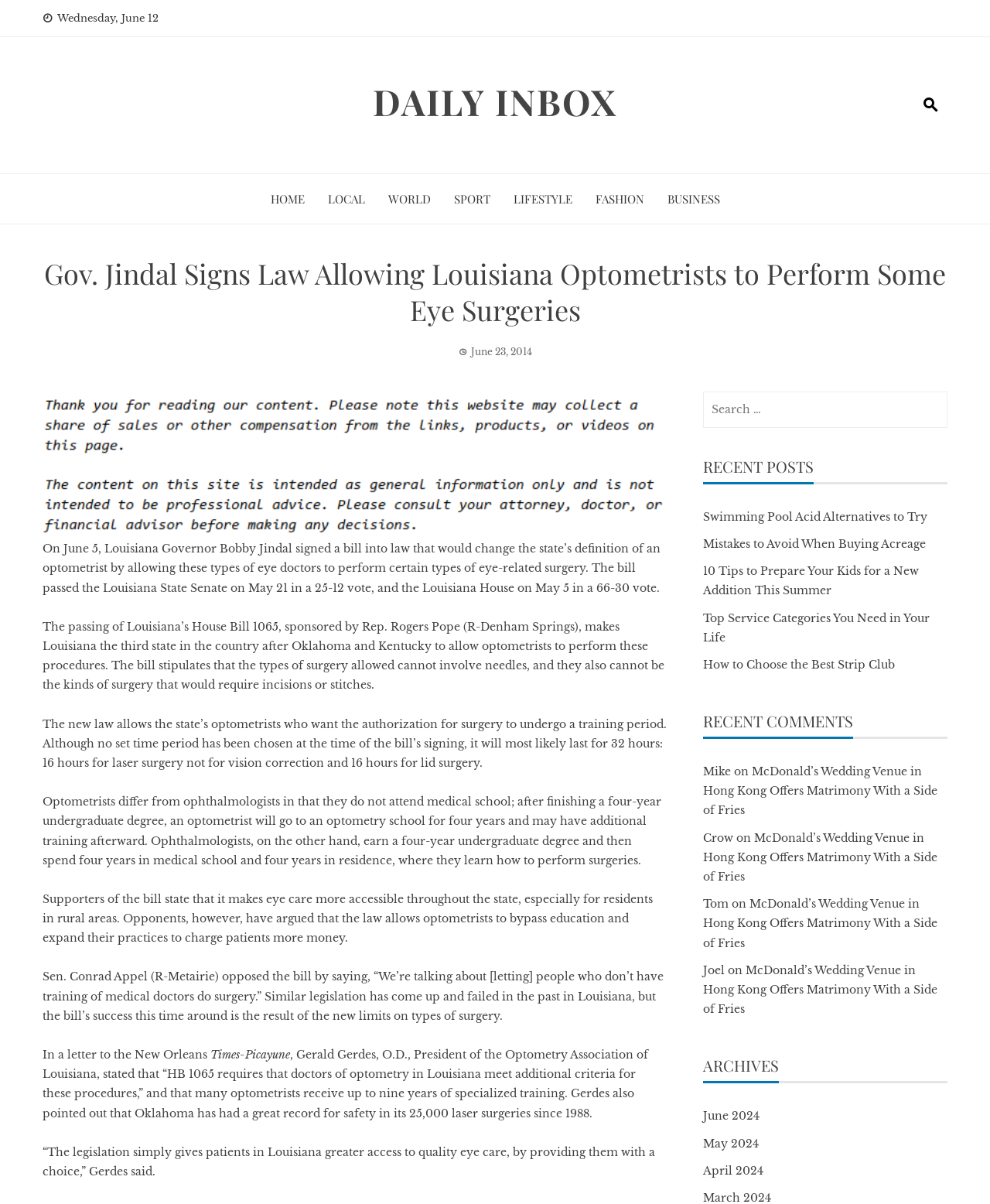Give a one-word or phrase response to the following question: What is the main difference between optometrists and ophthalmologists?

Education